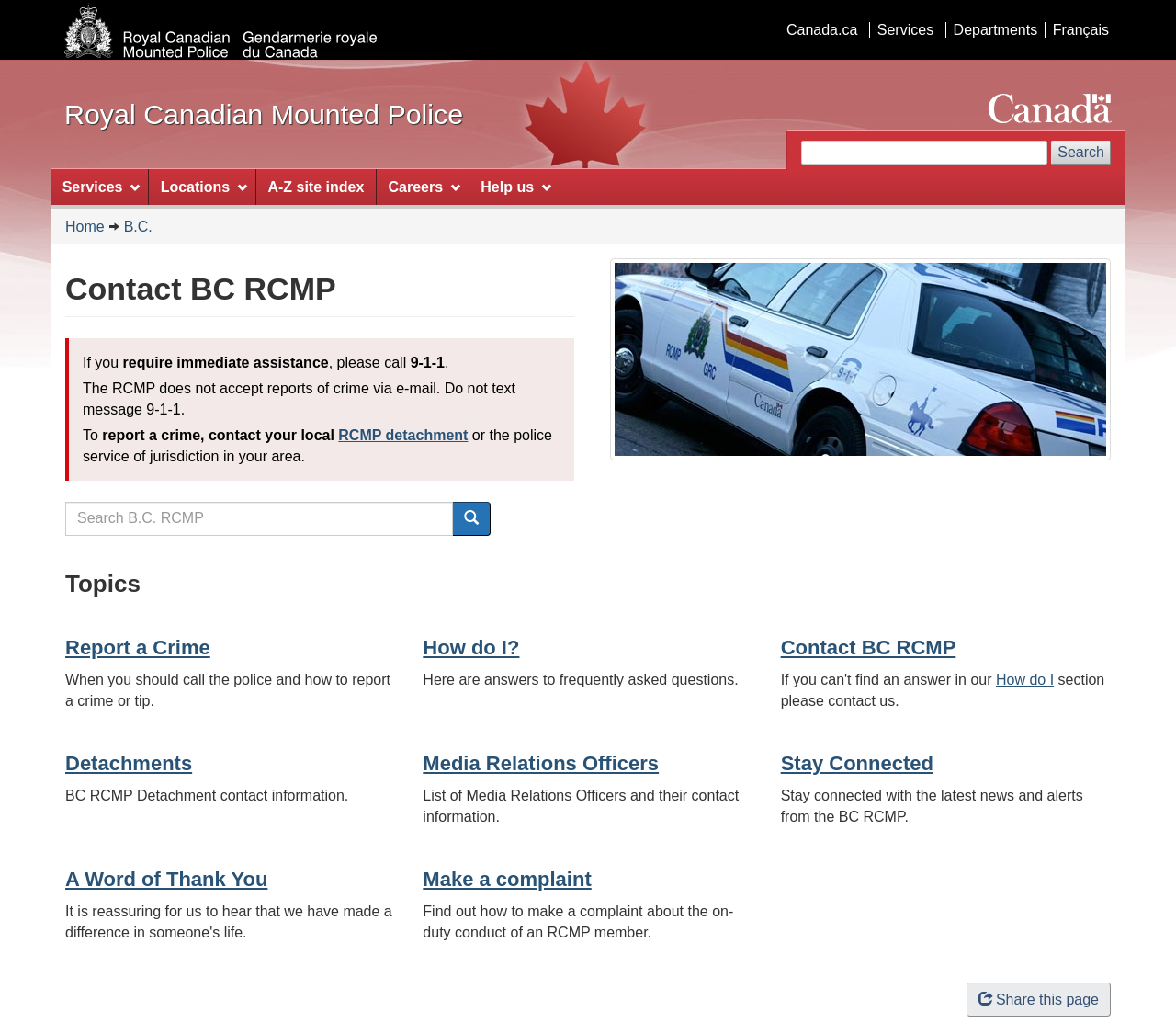Determine the bounding box coordinates for the clickable element required to fulfill the instruction: "Search the website". Provide the coordinates as four float numbers between 0 and 1, i.e., [left, top, right, bottom].

[0.681, 0.136, 0.945, 0.16]